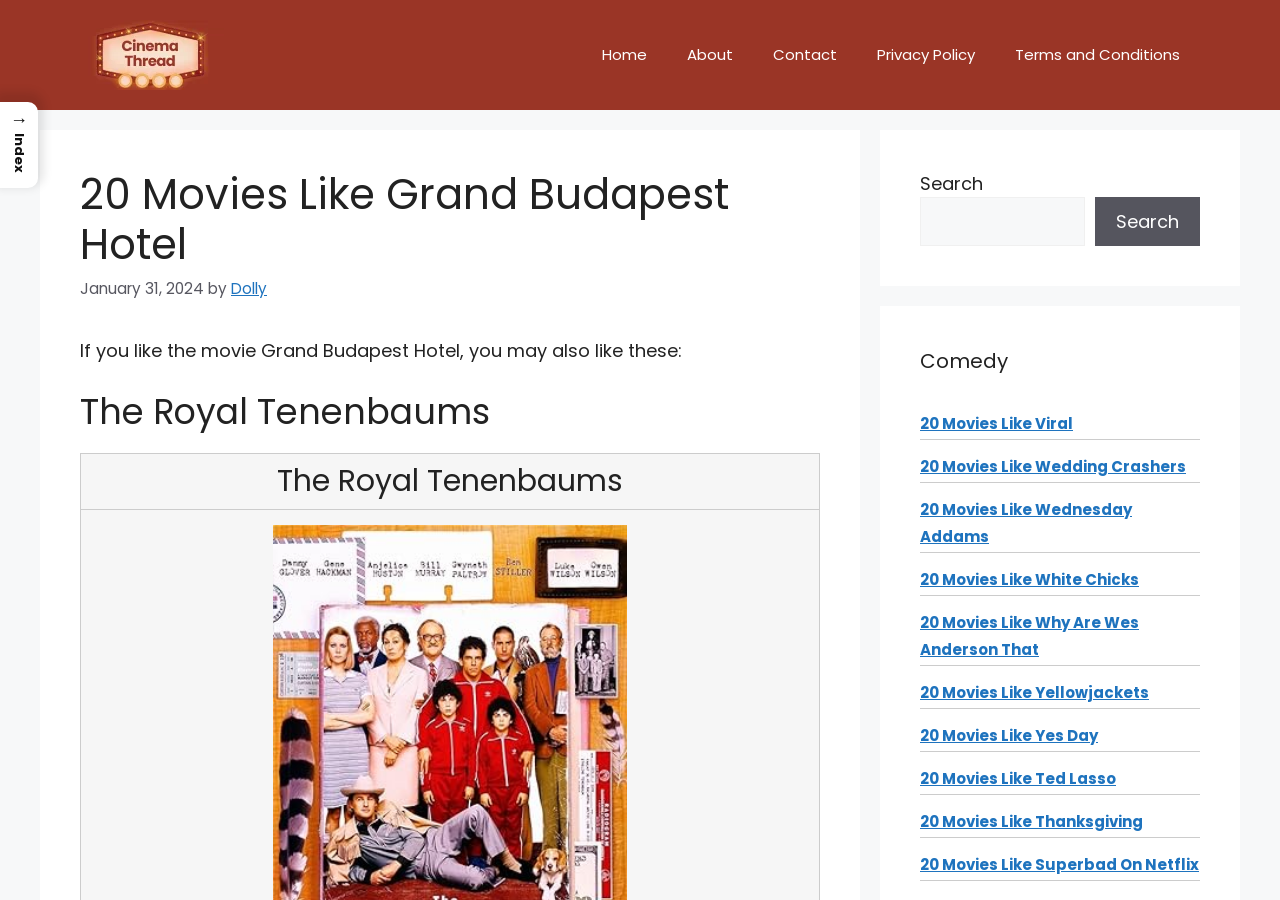Highlight the bounding box of the UI element that corresponds to this description: "20 Movies Like Viral".

[0.719, 0.459, 0.838, 0.482]